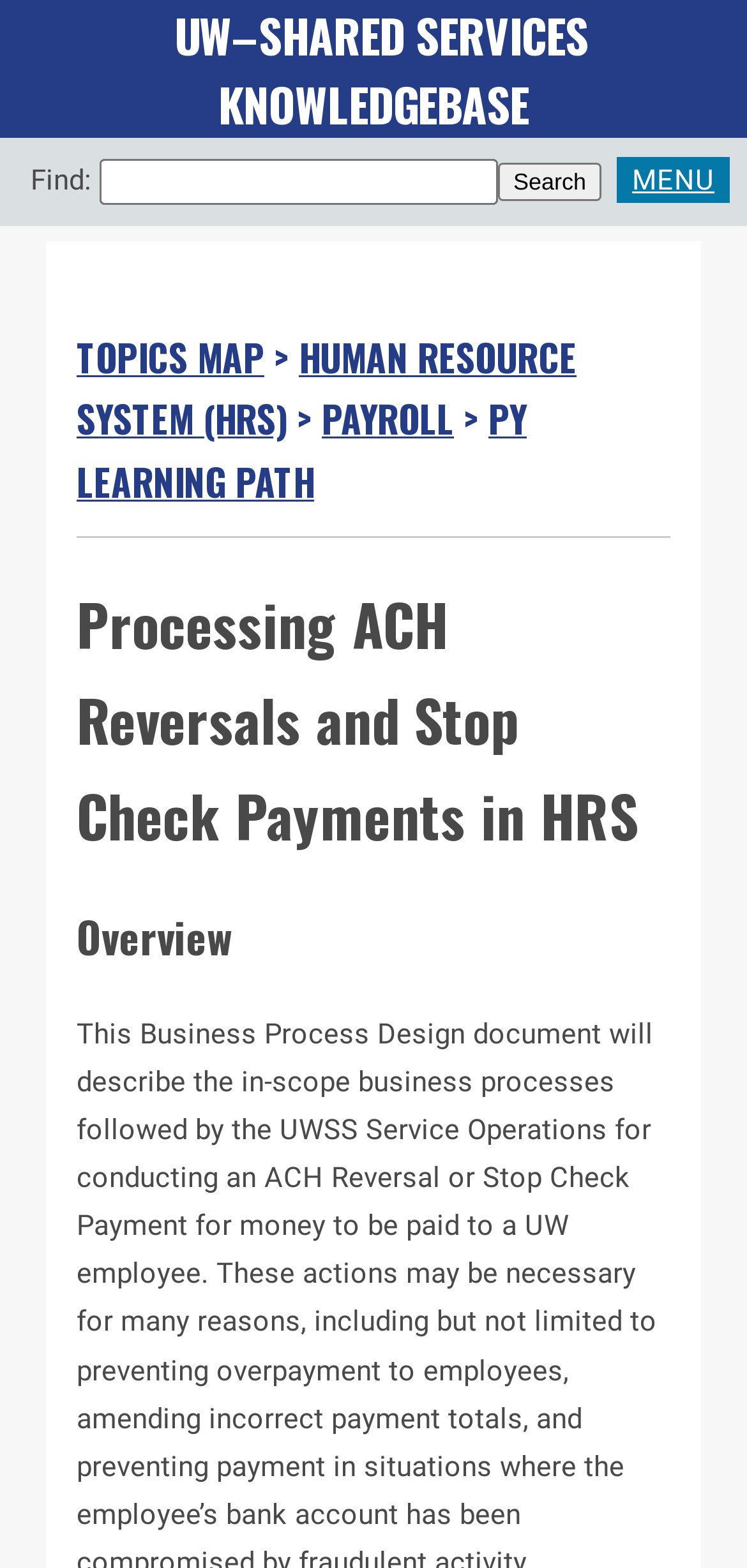Identify and provide the text content of the webpage's primary headline.

UW–SHARED SERVICES KNOWLEDGEBASE